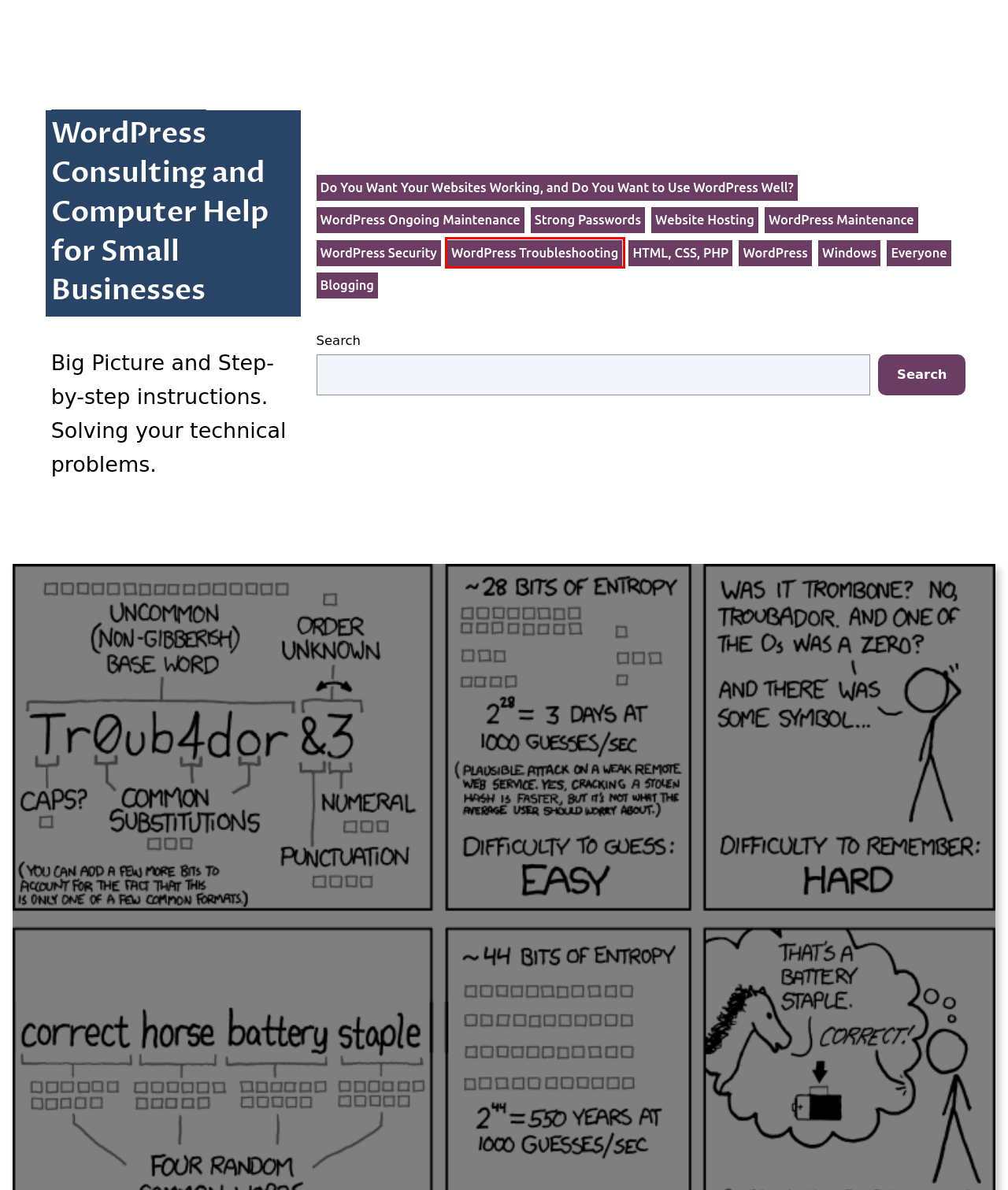You are presented with a screenshot of a webpage containing a red bounding box around a particular UI element. Select the best webpage description that matches the new webpage after clicking the element within the bounding box. Here are the candidates:
A. Category: Everyone - Lerner Website Tech
B. Category: HTML, CSS, PHP - Lerner Website Tech
C. Category: Website Hosting - Lerner Website Tech
D. WordPress Ongoing Maintenance and Security - Lerner Website Tech
E. Category: Blogging - Lerner Website Tech
F. Category: WordPress - Lerner Website Tech
G. Category: WordPress Troubleshooting - Lerner Website Tech
H. Category: Windows - Lerner Website Tech

G